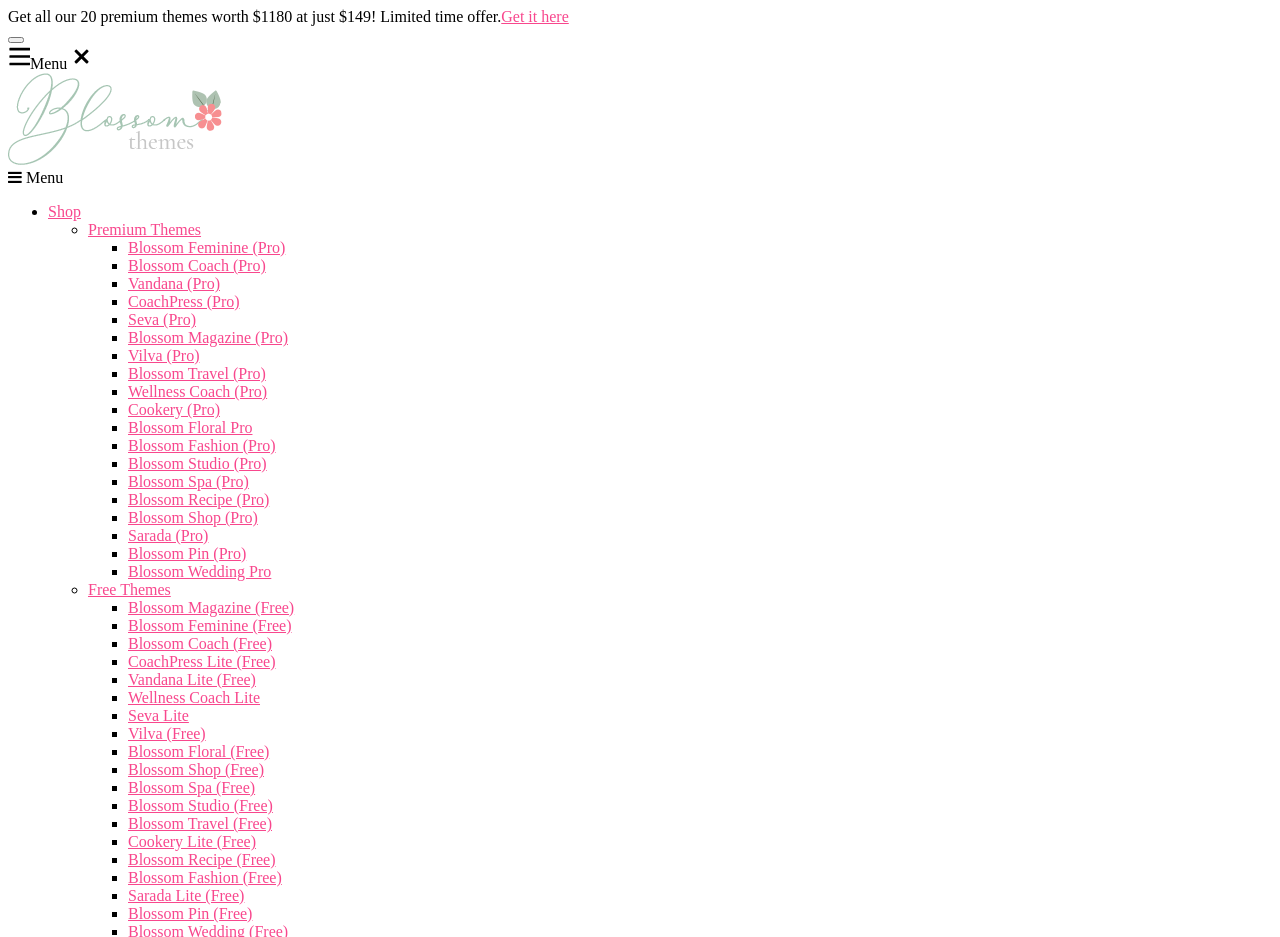Give a comprehensive overview of the webpage, including key elements.

The webpage is promoting the Blossom Recipe free WordPress theme, which is mobile-friendly, SEO-friendly, and easy to use. At the top, there is a prominent offer to get all 20 premium themes worth $1180 at just $149, with a "Get it here" link. Below this, there is a button and an image, followed by a menu with the option "Menu" and a logo of Blossom Themes.

On the left side, there is a list of links to various themes, including Shop, Premium Themes, and Free Themes. The list is divided into two sections, with the premium themes listed first, followed by the free themes. Each theme is represented by a bullet point, and the list includes themes such as Blossom Feminine, Blossom Coach, Vandana, and many others.

The overall layout is organized, with clear headings and concise text. The use of images and icons adds visual appeal to the page. The menu and list of themes are easily accessible, making it simple for users to navigate and find the theme that suits their needs.